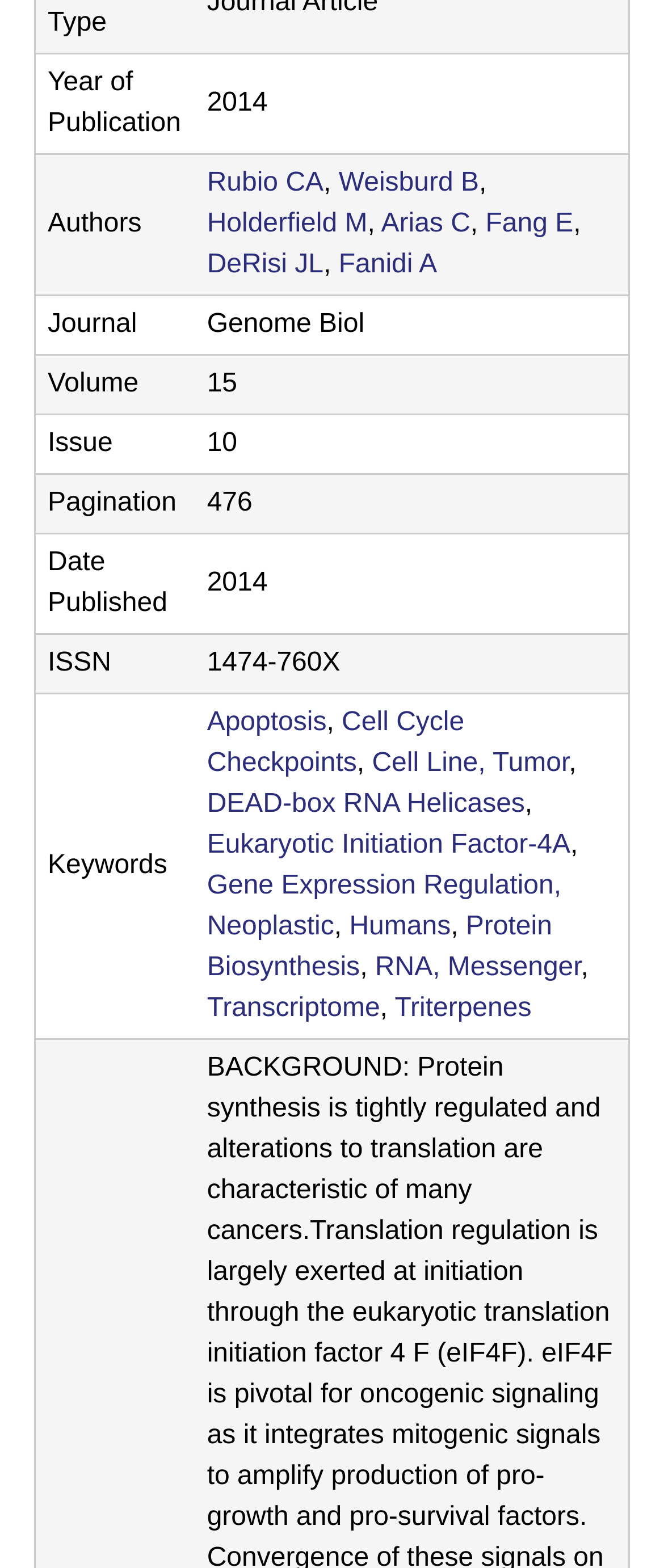Specify the bounding box coordinates (top-left x, top-left y, bottom-right x, bottom-right y) of the UI element in the screenshot that matches this description: Holderfield M

[0.312, 0.134, 0.553, 0.152]